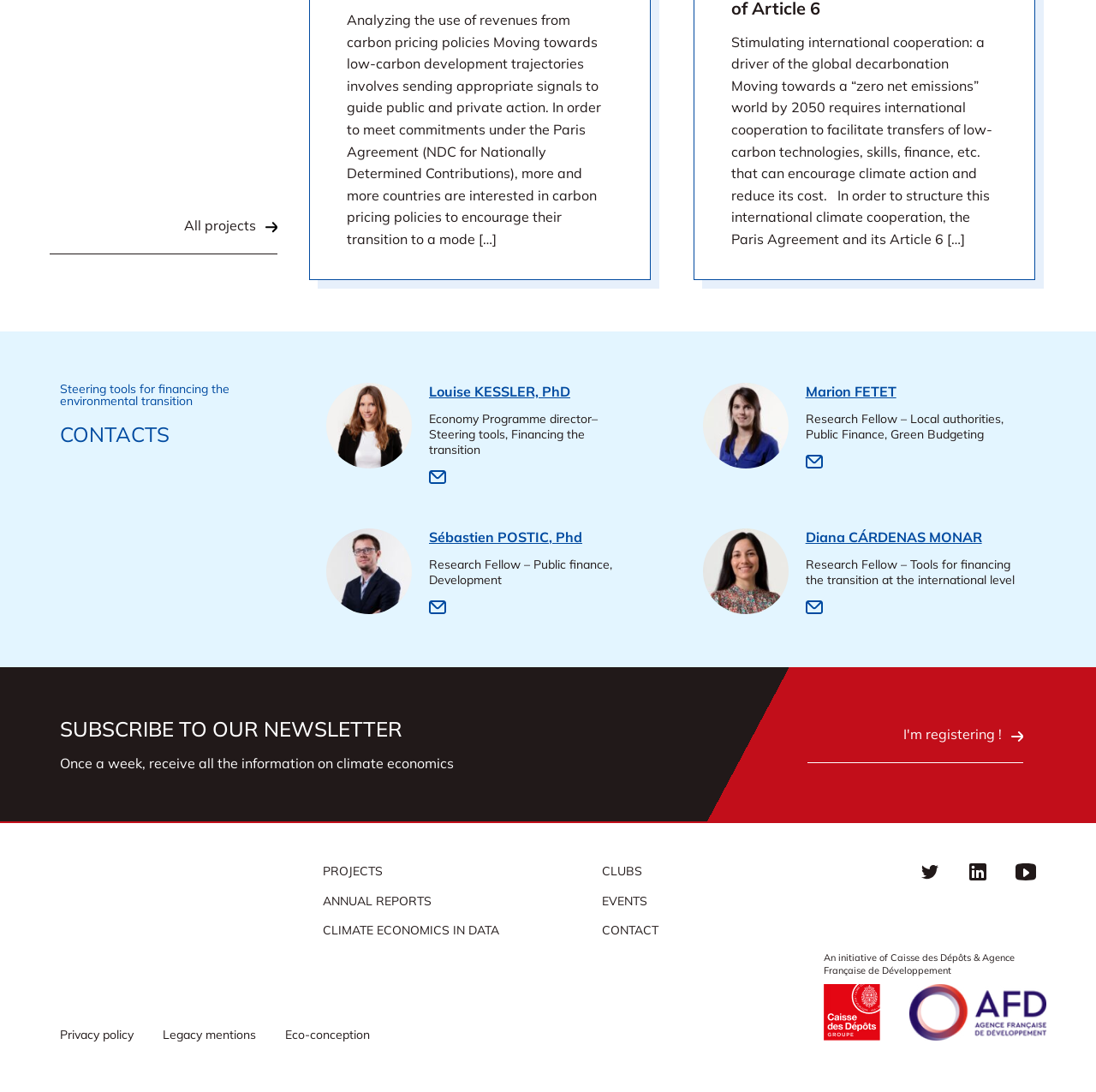With reference to the screenshot, provide a detailed response to the question below:
Who is the director of the Economy Programme?

The webpage lists Louise KESSLER as the Economy Programme director, with a link to her profile and an image of her.